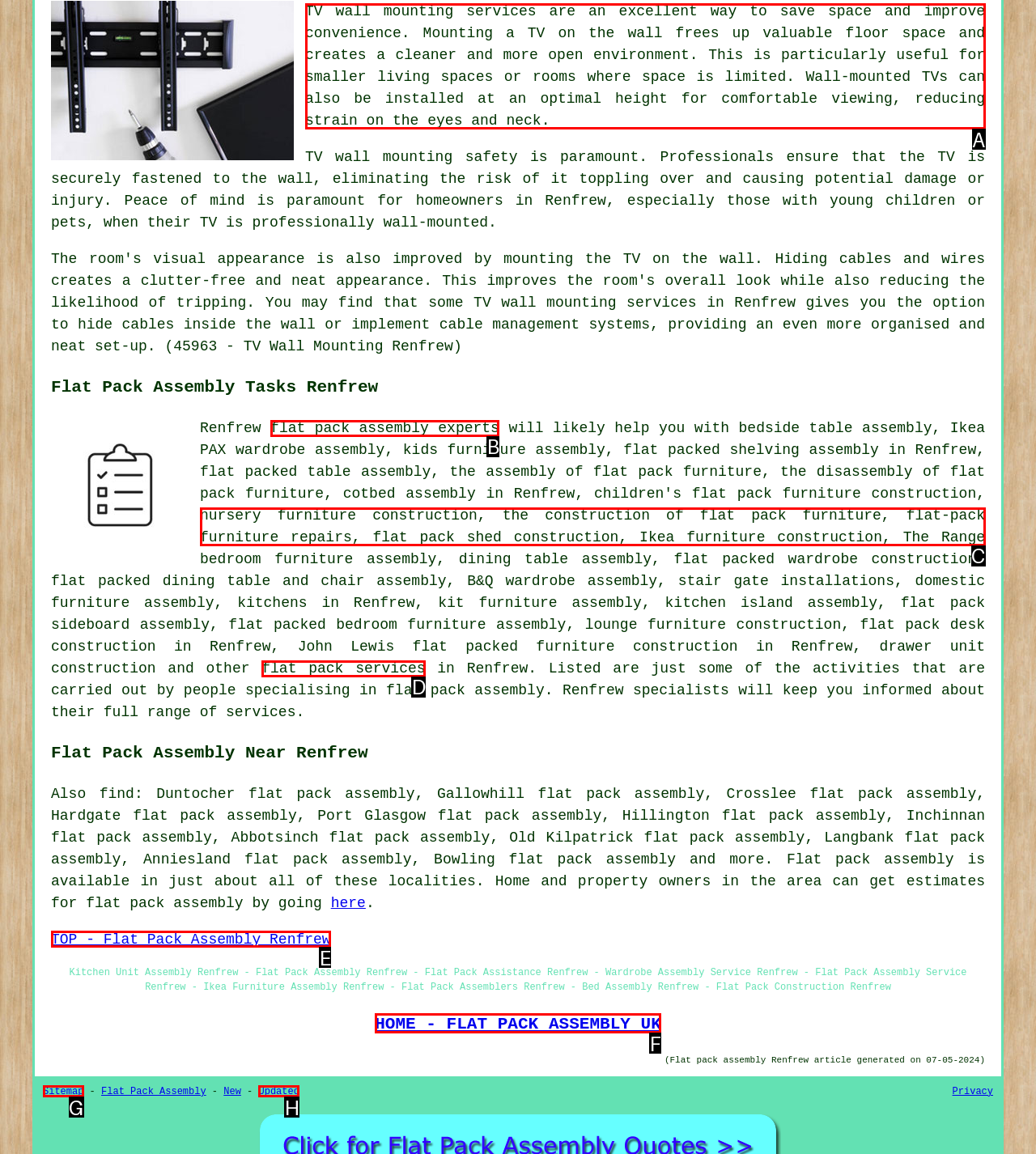Choose the HTML element that should be clicked to accomplish the task: Learn about TV wall mounting services. Answer with the letter of the chosen option.

A